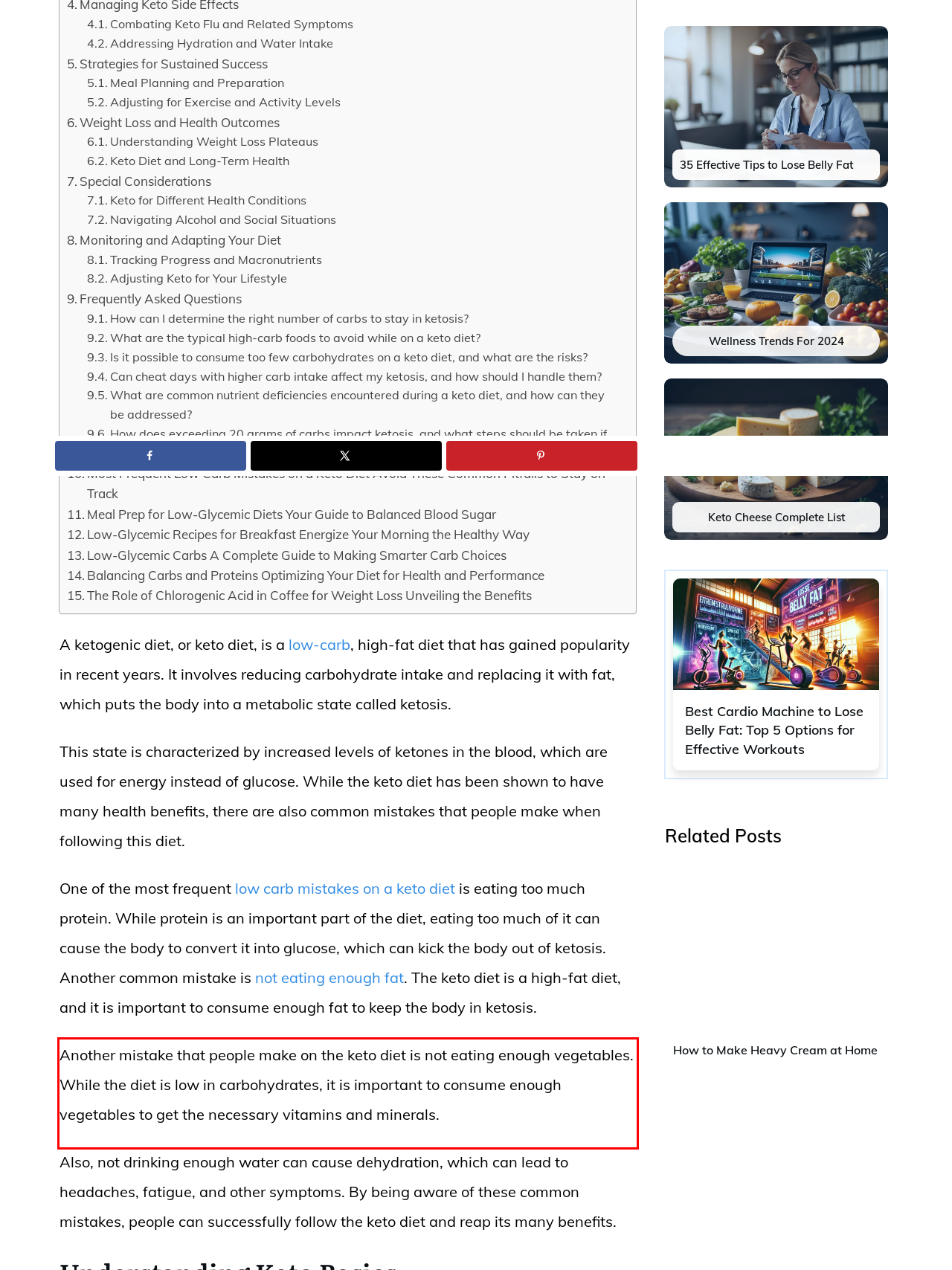Please extract the text content within the red bounding box on the webpage screenshot using OCR.

Another mistake that people make on the keto diet is not eating enough vegetables. While the diet is low in carbohydrates, it is important to consume enough vegetables to get the necessary vitamins and minerals.